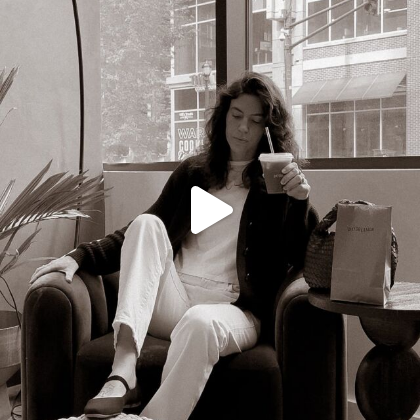What is visible through the large window behind the woman?
Answer the question in as much detail as possible.

By looking at the image, we can see that through the large window behind the woman, a bustling cityscape is visible, which provides a lively contrast to the calm and serene atmosphere inside the café.